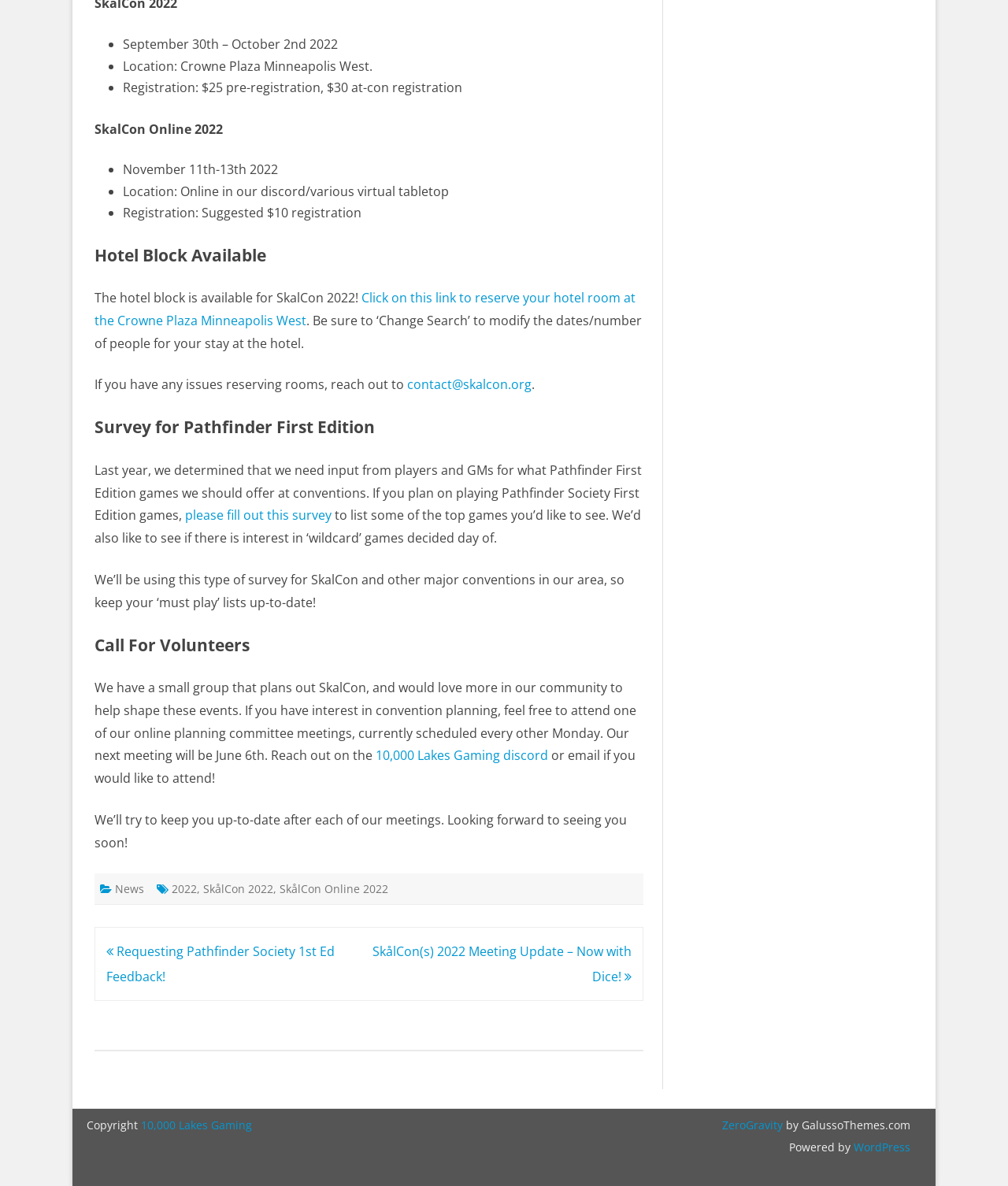Locate the bounding box coordinates of the element you need to click to accomplish the task described by this instruction: "Read Thought of the Day".

None